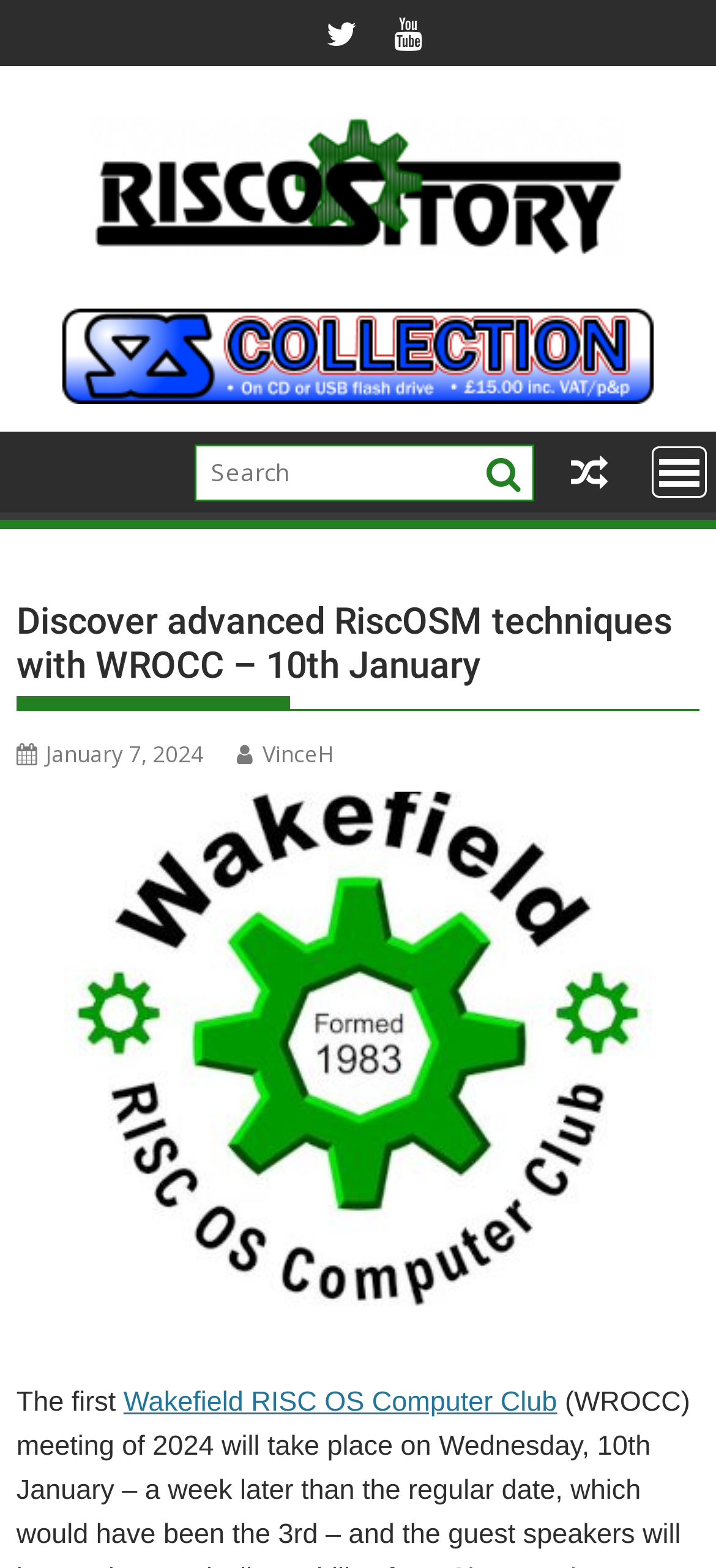Please use the details from the image to answer the following question comprehensively:
What is the name of the computer club?

I found the answer by looking at the link 'Wakefield RISC OS Computer Club' which is likely to be the name of the computer club.